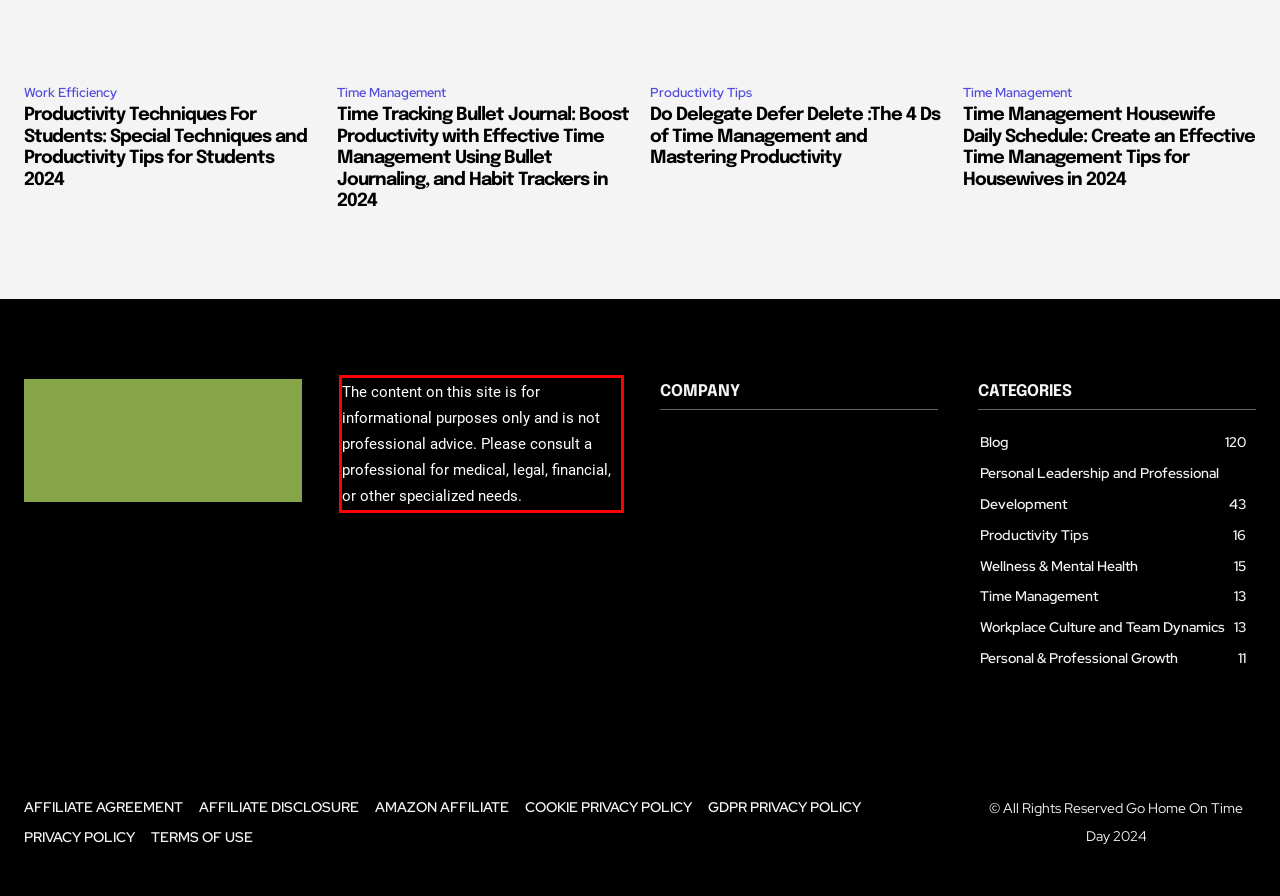Examine the webpage screenshot and use OCR to obtain the text inside the red bounding box.

The content on this site is for informational purposes only and is not professional advice. Please consult a professional for medical, legal, financial, or other specialized needs.